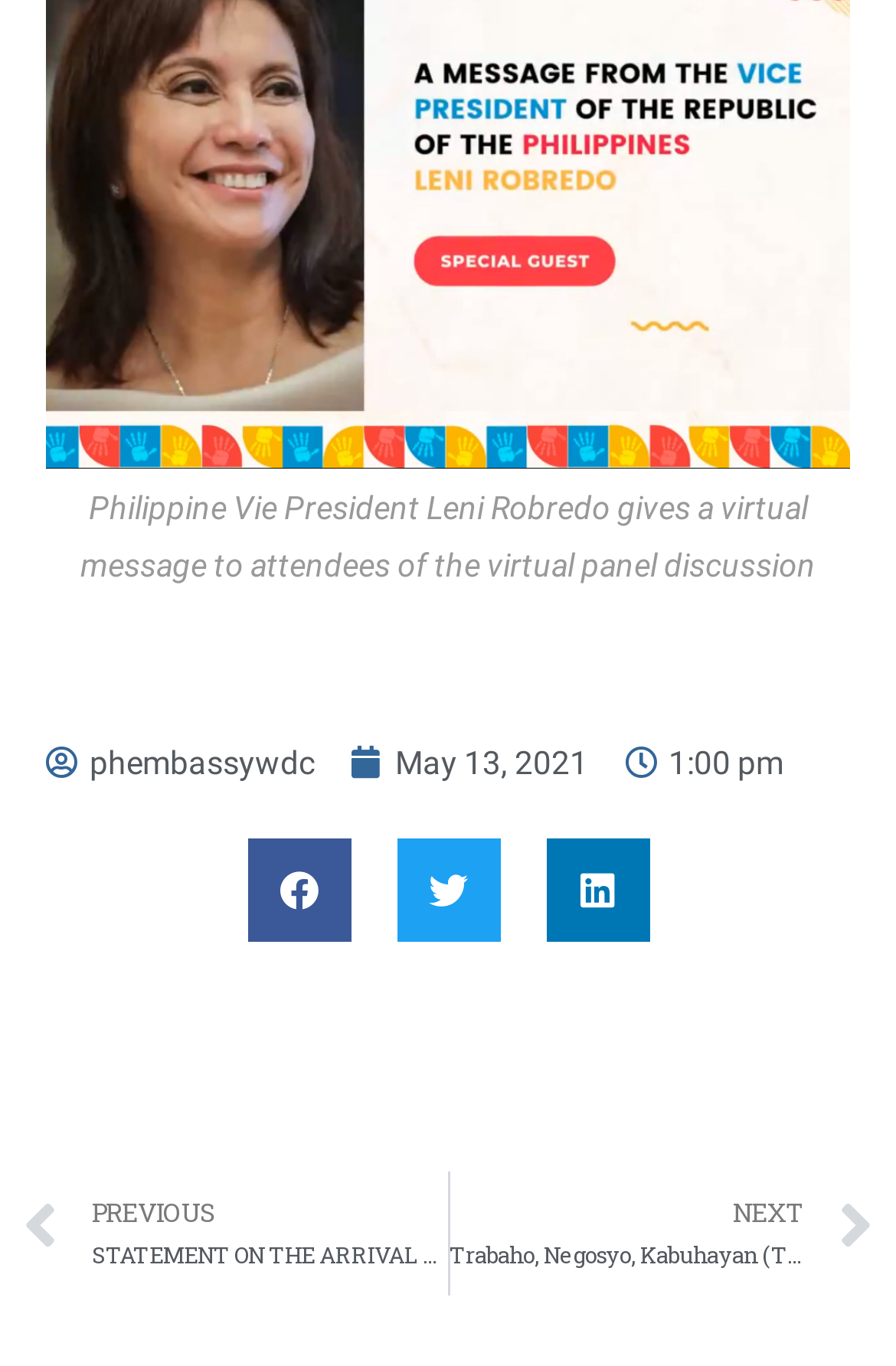Find and provide the bounding box coordinates for the UI element described here: "May 13, 2021". The coordinates should be given as four float numbers between 0 and 1: [left, top, right, bottom].

[0.392, 0.537, 0.656, 0.58]